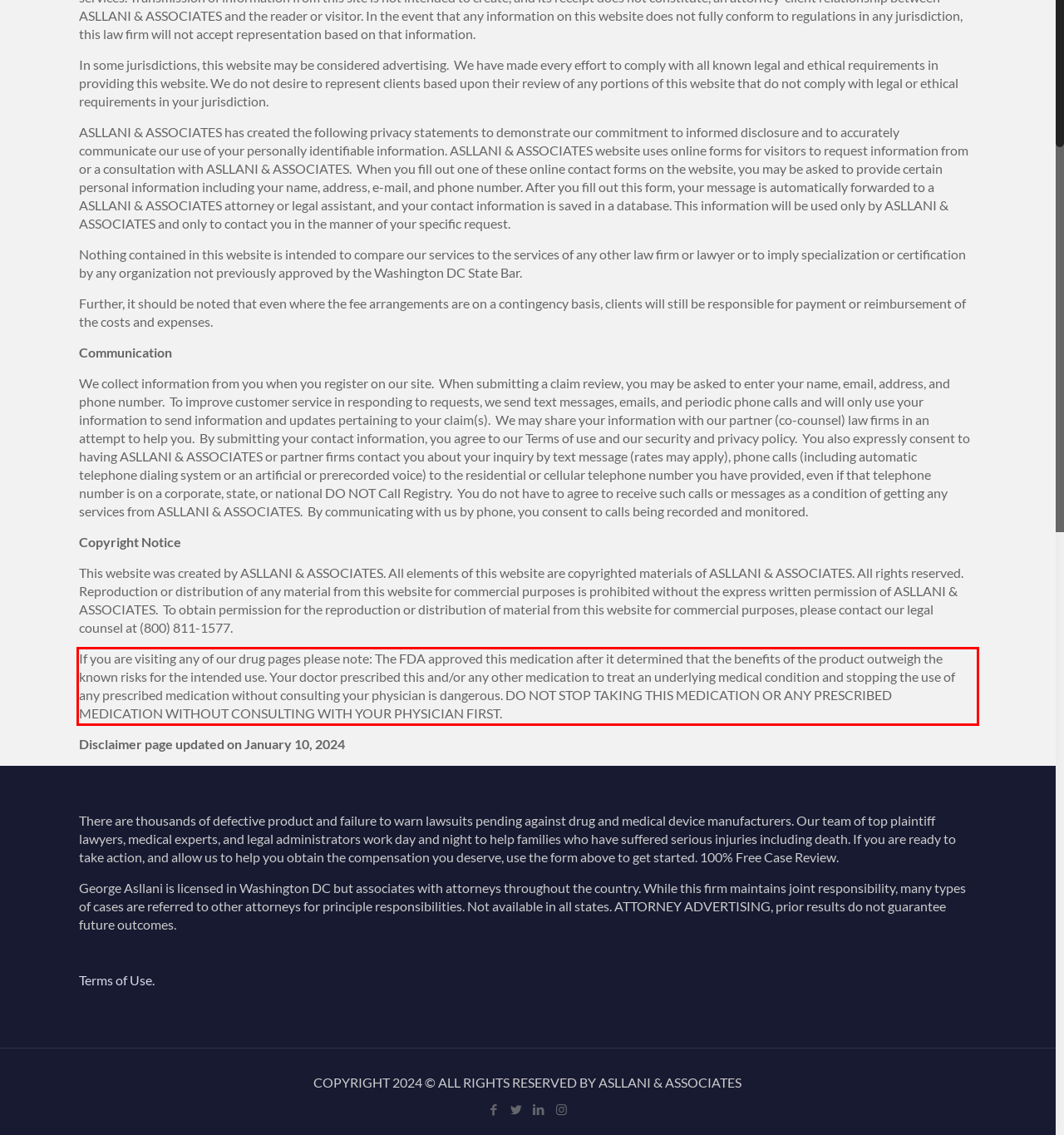The screenshot you have been given contains a UI element surrounded by a red rectangle. Use OCR to read and extract the text inside this red rectangle.

If you are visiting any of our drug pages please note: The FDA approved this medication after it determined that the benefits of the product outweigh the known risks for the intended use. Your doctor prescribed this and/or any other medication to treat an underlying medical condition and stopping the use of any prescribed medication without consulting your physician is dangerous. DO NOT STOP TAKING THIS MEDICATION OR ANY PRESCRIBED MEDICATION WITHOUT CONSULTING WITH YOUR PHYSICIAN FIRST.